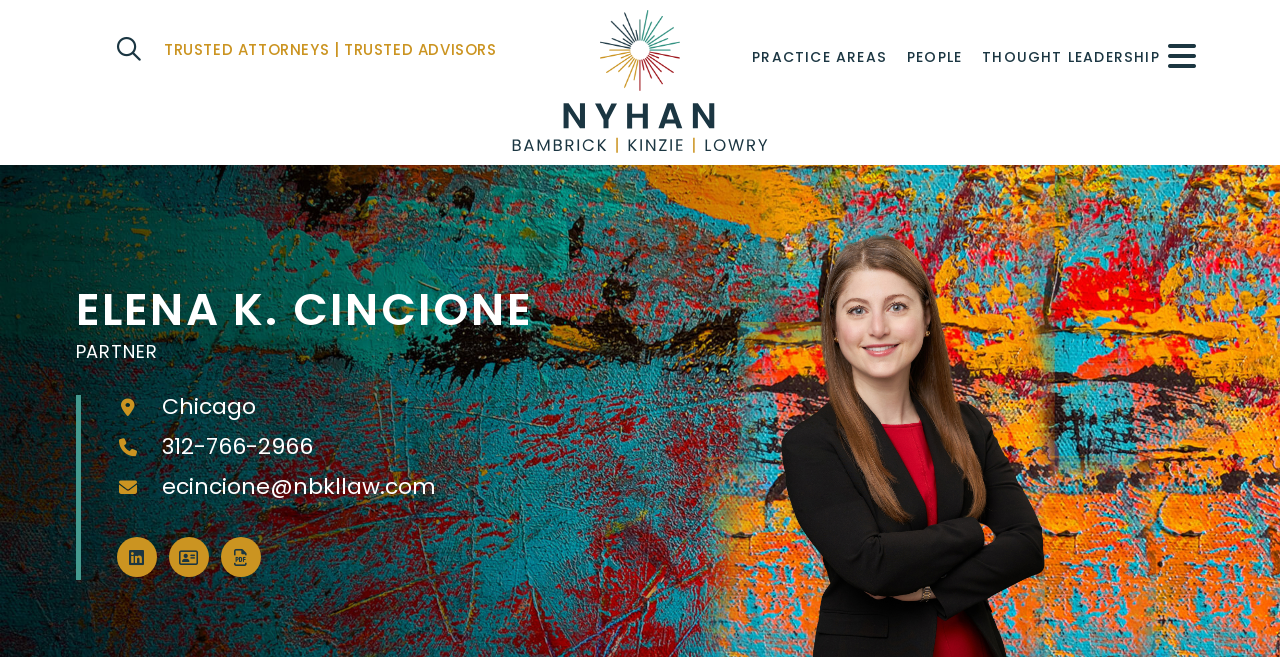Answer this question using a single word or a brief phrase:
How many social media links are available for Elena K. Cincione?

3